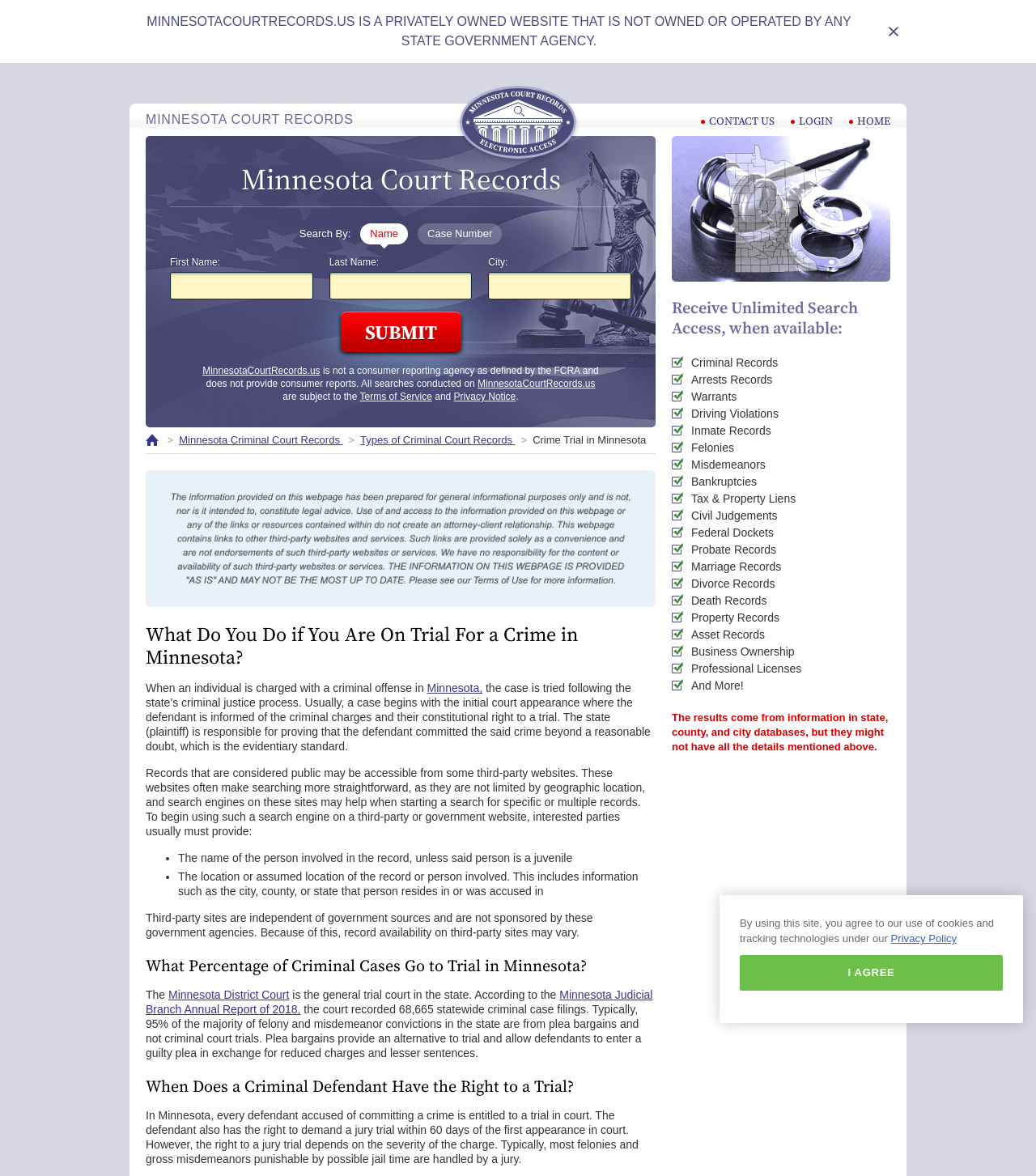Could you provide the bounding box coordinates for the portion of the screen to click to complete this instruction: "Search by name"?

[0.348, 0.19, 0.394, 0.208]